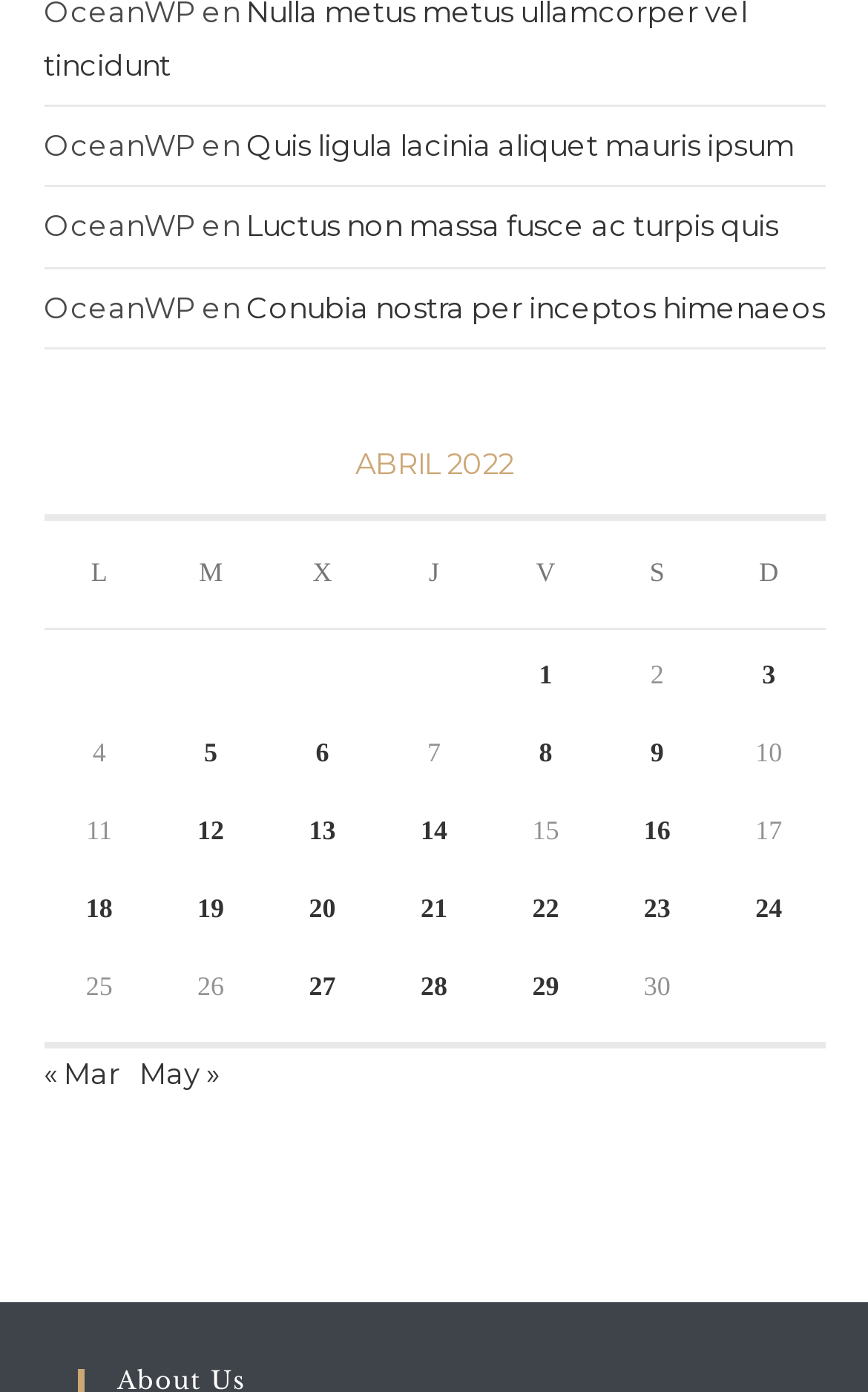Answer this question using a single word or a brief phrase:
What is the purpose of the navigation section?

To navigate to previous and next months